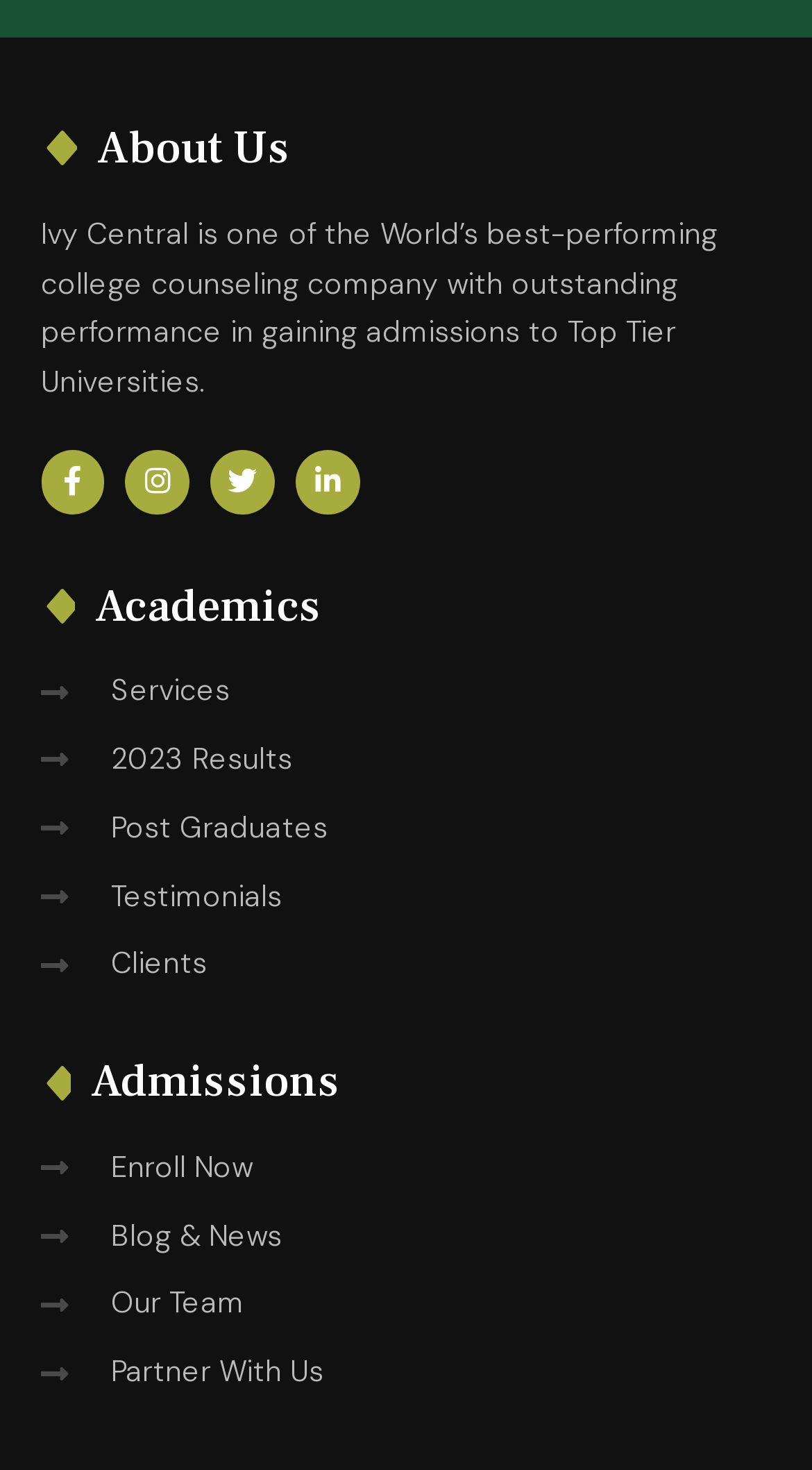Find the bounding box coordinates of the element's region that should be clicked in order to follow the given instruction: "Follow on Facebook". The coordinates should consist of four float numbers between 0 and 1, i.e., [left, top, right, bottom].

[0.05, 0.306, 0.129, 0.35]